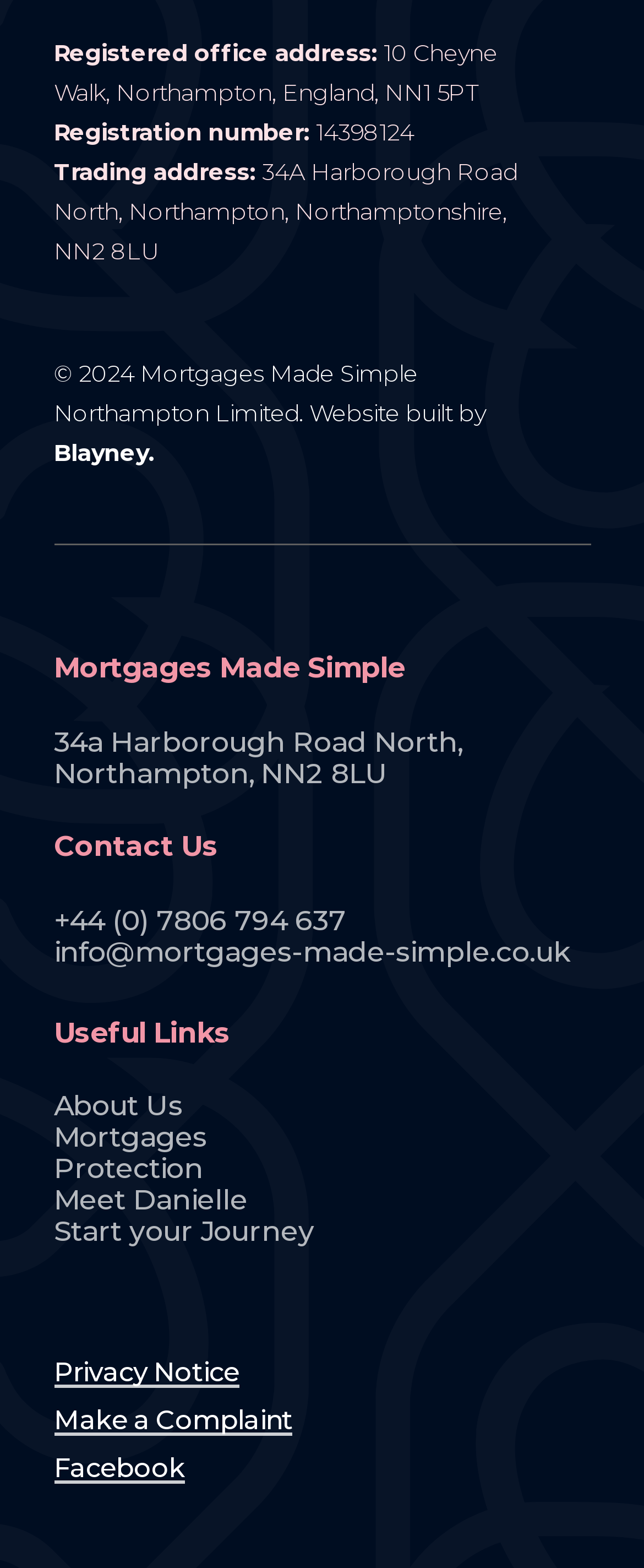Please specify the bounding box coordinates of the clickable section necessary to execute the following command: "Visit Facebook page".

[0.083, 0.927, 0.287, 0.947]